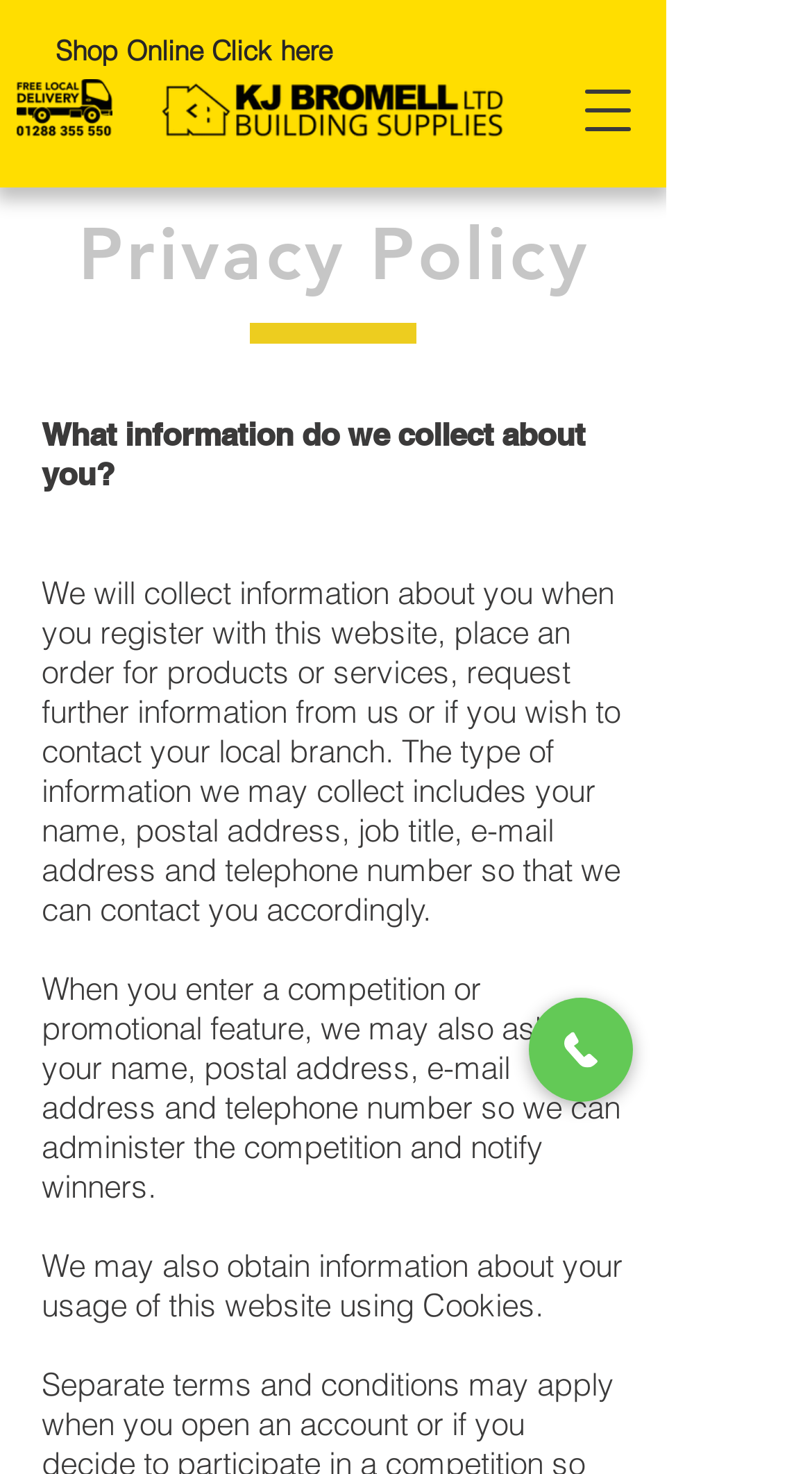Describe all significant elements and features of the webpage.

The webpage is about the Privacy Policy of kjbromells. At the top left, there is a small image of "Free Local Delivery" and a button to open the navigation menu. To the right of these elements, there is a larger image of the Bromells Logo, which is also a link. Below these elements, there is a link to "Shop Online Click here" at the top left corner of the page.

The main content of the page starts with a heading "Privacy Policy" at the top center of the page. Below the heading, there are several paragraphs of text that explain the privacy policy. The first paragraph explains what information is collected about users, including their name, postal address, job title, email address, and telephone number. The second paragraph explains that additional information may be collected when users enter a competition or promotional feature. The third paragraph mentions that the website also uses cookies to obtain information about users' usage of the website.

At the bottom right of the page, there is a link to "Phone" and a small image of a phone icon next to it.